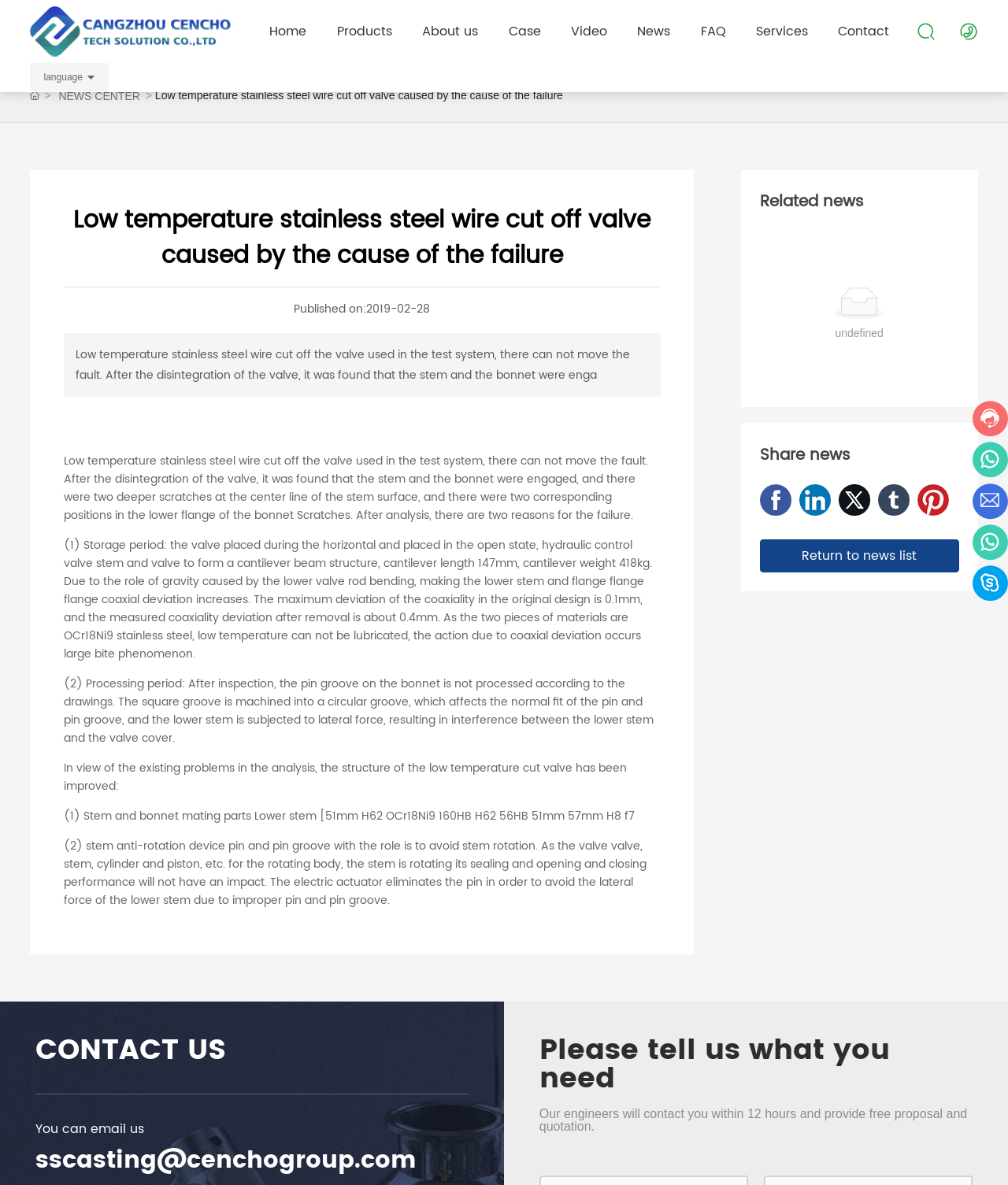Determine the bounding box coordinates for the HTML element described here: "Return to news list".

[0.754, 0.455, 0.951, 0.483]